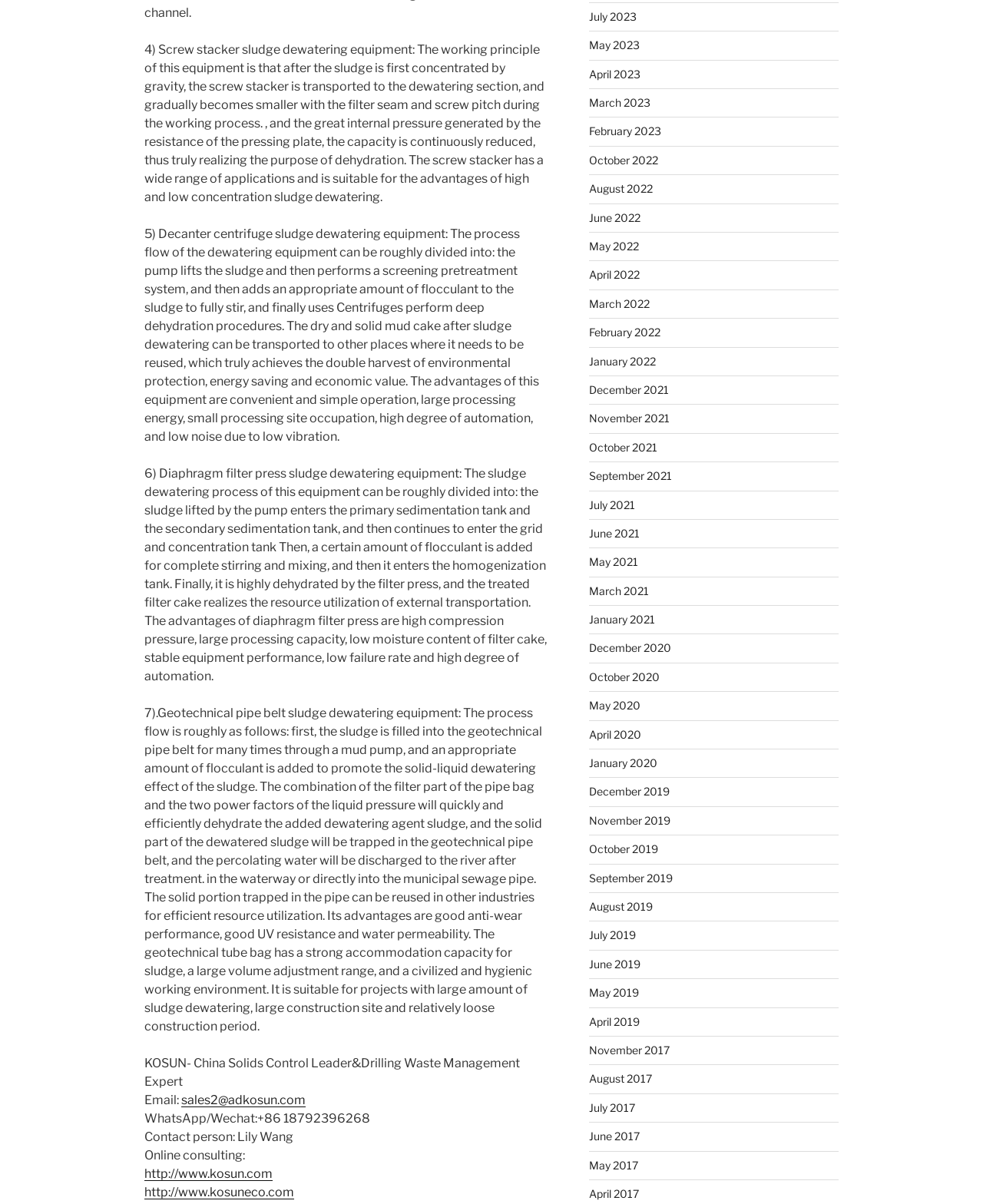How many links to previous months are provided on this webpage?
Provide a detailed and well-explained answer to the question.

The webpage provides links to previous months, and there are 30 links in total, ranging from July 2023 to April 2017.